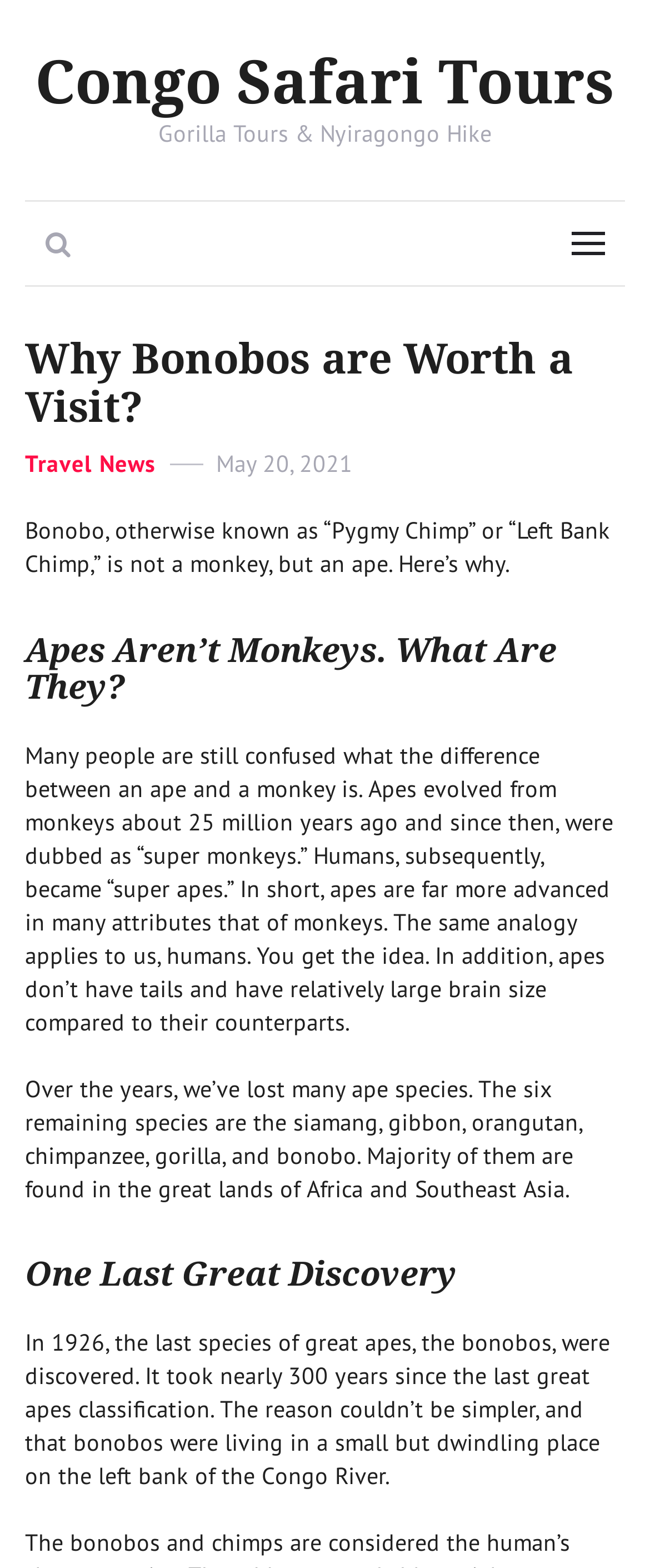Where are most ape species found?
Kindly offer a detailed explanation using the data available in the image.

The webpage states that majority of the remaining ape species are found in the great lands of Africa and Southeast Asia.